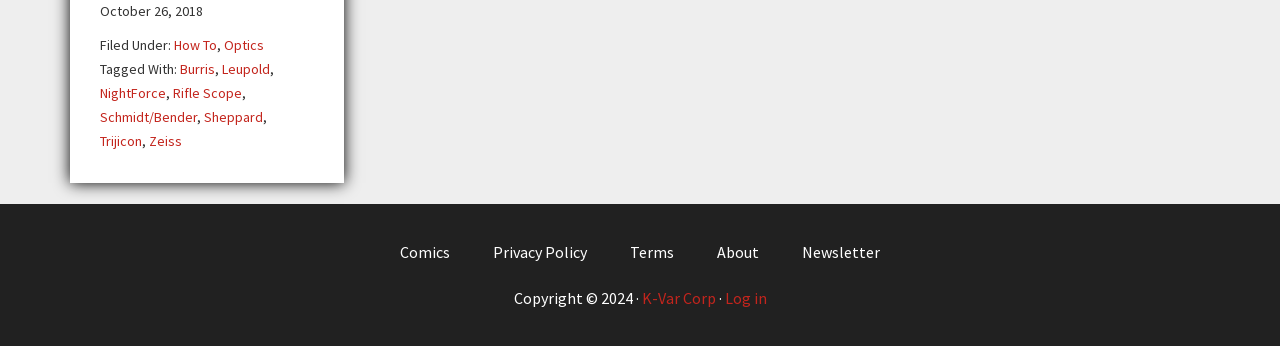Find and specify the bounding box coordinates that correspond to the clickable region for the instruction: "Click on the 'How To' link".

[0.136, 0.103, 0.17, 0.155]